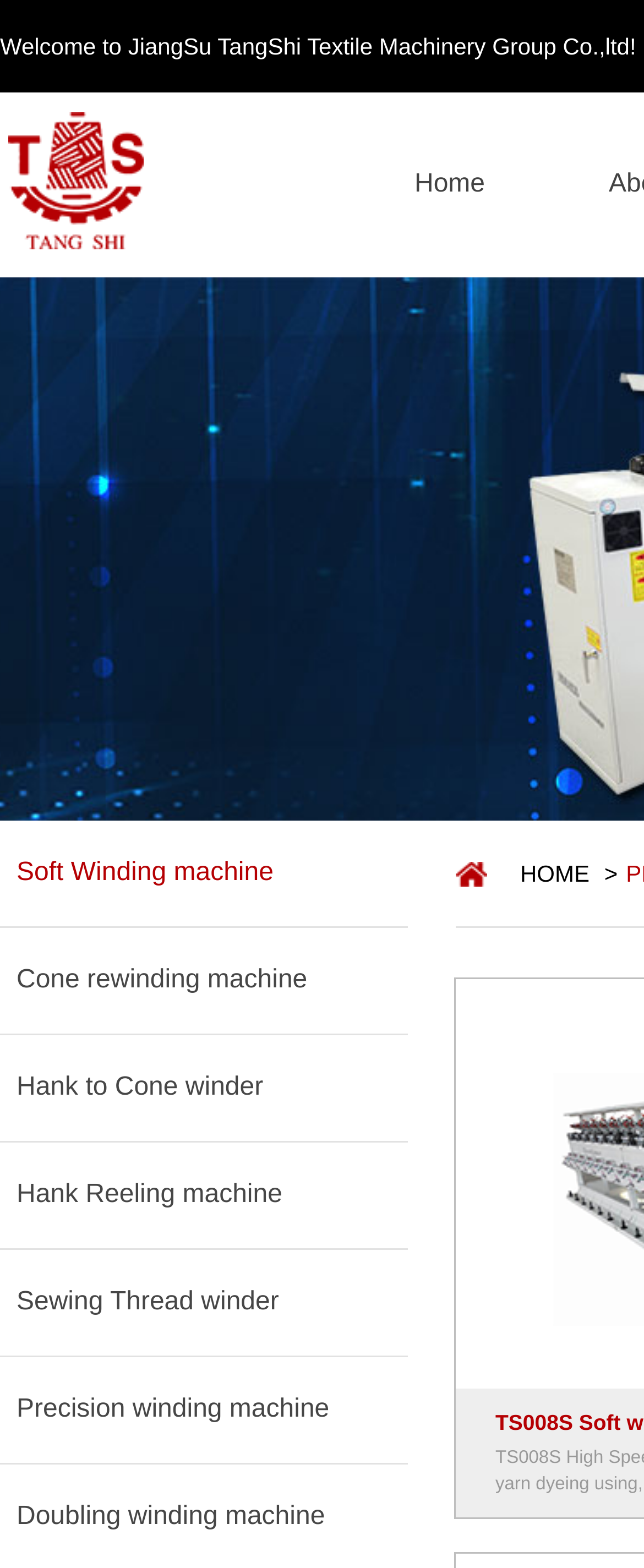From the element description Home, predict the bounding box coordinates of the UI element. The coordinates must be specified in the format (top-left x, top-left y, bottom-right x, bottom-right y) and should be within the 0 to 1 range.

[0.577, 0.059, 0.812, 0.177]